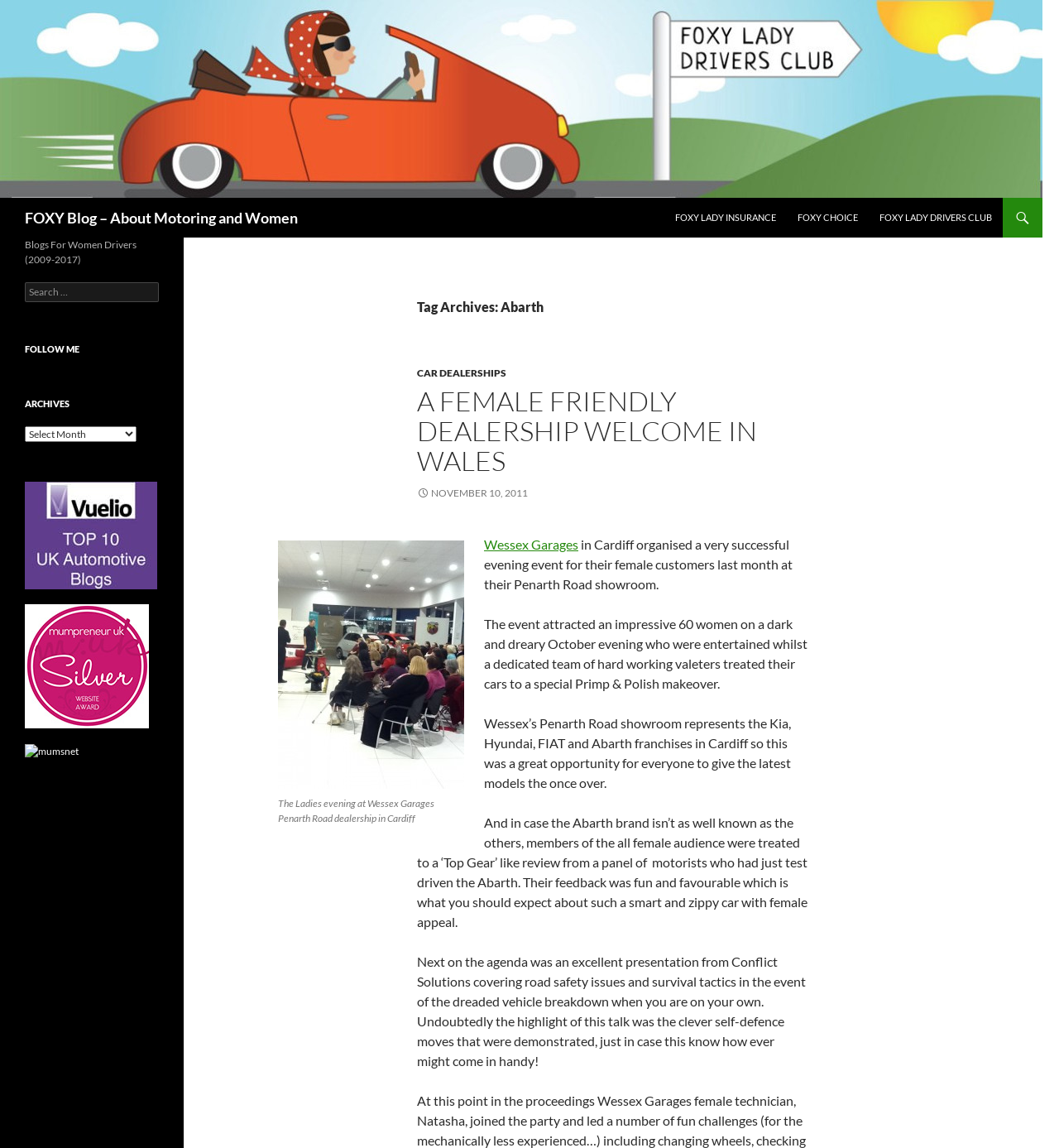How many images are there in the article?
Using the visual information, respond with a single word or phrase.

2